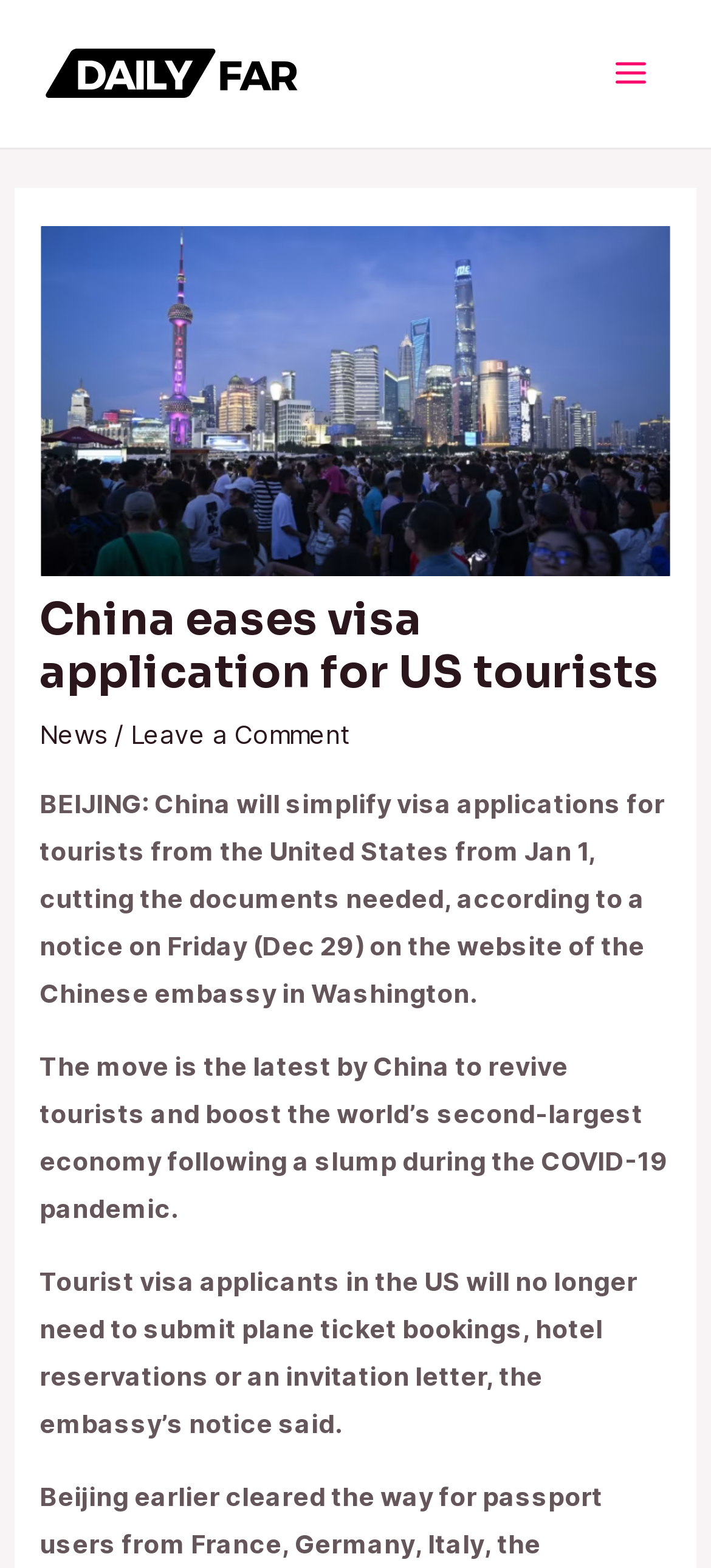What is China trying to revive with the new visa policy?
Identify the answer in the screenshot and reply with a single word or phrase.

Tourism and economy